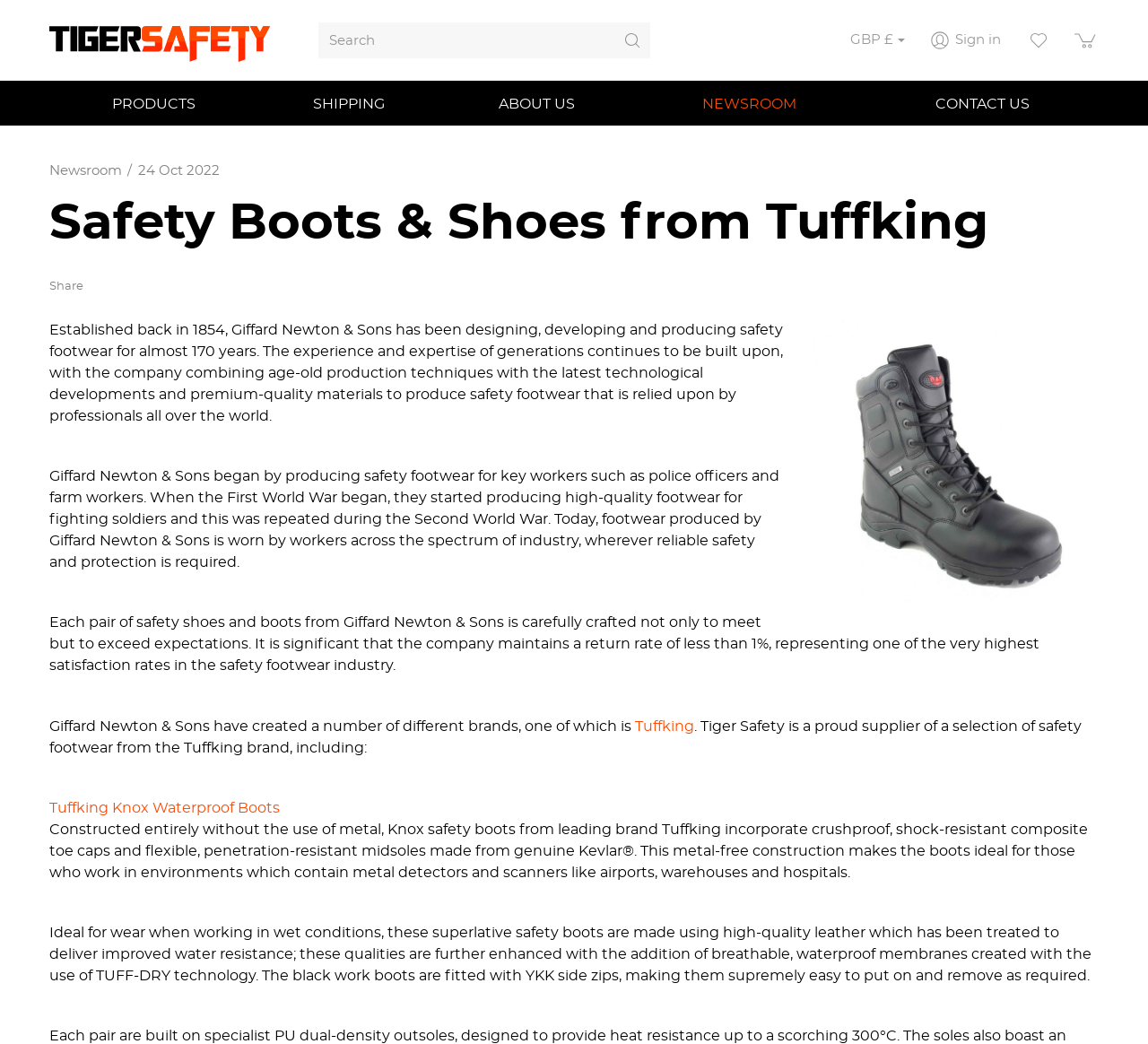What is the type of zip used in the Tuffking Knox Waterproof Boots?
Kindly give a detailed and elaborate answer to the question.

The type of zip used in the Tuffking Knox Waterproof Boots is YKK side zips, which makes the boots supremely easy to put on and remove as required.